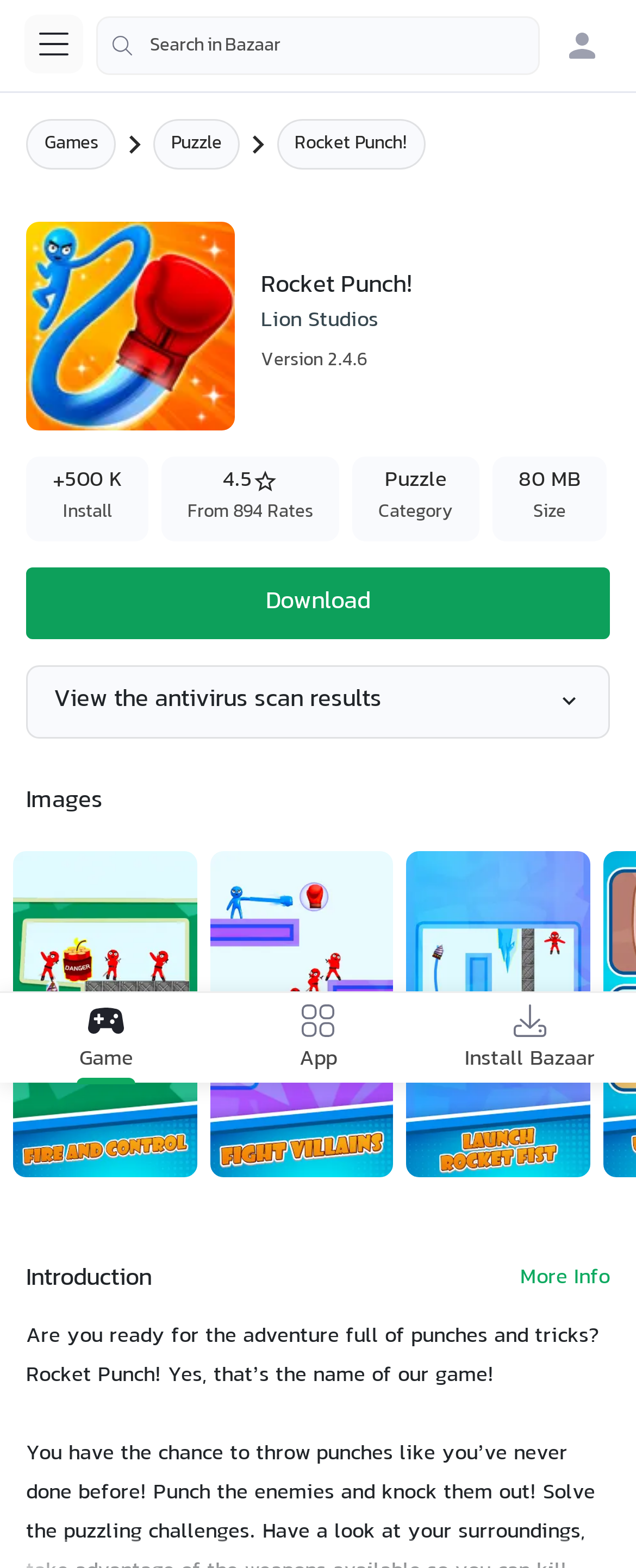Present a detailed account of what is displayed on the webpage.

This webpage is about the "Rocket Punch!" game for Android, available for download on Bazaar. At the top left, there is a main menu button with an image next to it. On the top right, there is a search bar with a magnifying glass icon and a "Login to Bazaar" link. Below the search bar, there are links to "Games" and "Puzzle" categories.

The game's title, "Rocket Punch!", is prominently displayed in the middle of the page, accompanied by an image of the game's logo. Below the title, there is information about the game, including the developer, "Lion Studios", and the version number, "2.4.6".

A table layout displays various details about the game, including the number of installations, ratings, category, and size. There is a "Download" button at the bottom of the table.

Further down the page, there is a section titled "Images" that showcases three gameplay images of the game. Below the images, there is an "Introduction" section that provides a brief description of the game, encouraging users to embark on an adventure full of punches and tricks.

On the right side of the page, there are links to "Game", "App", and "Install Bazaar", each accompanied by an icon. At the very bottom of the page, there is a link to view antivirus scan results.